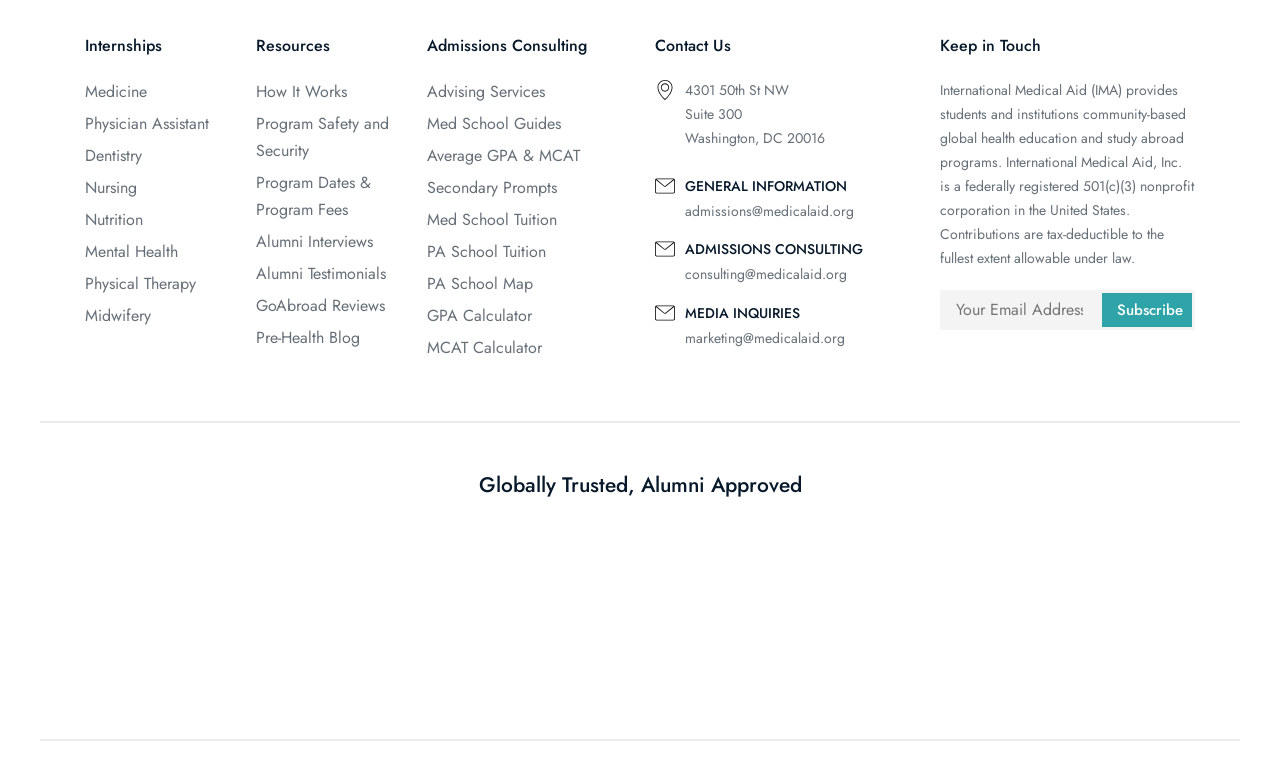What is the purpose of the 'GPA Calculator' link?
Look at the image and construct a detailed response to the question.

The 'GPA Calculator' link is likely a tool provided by the organization to help students calculate their GPA, which is an important metric for medical school admissions.